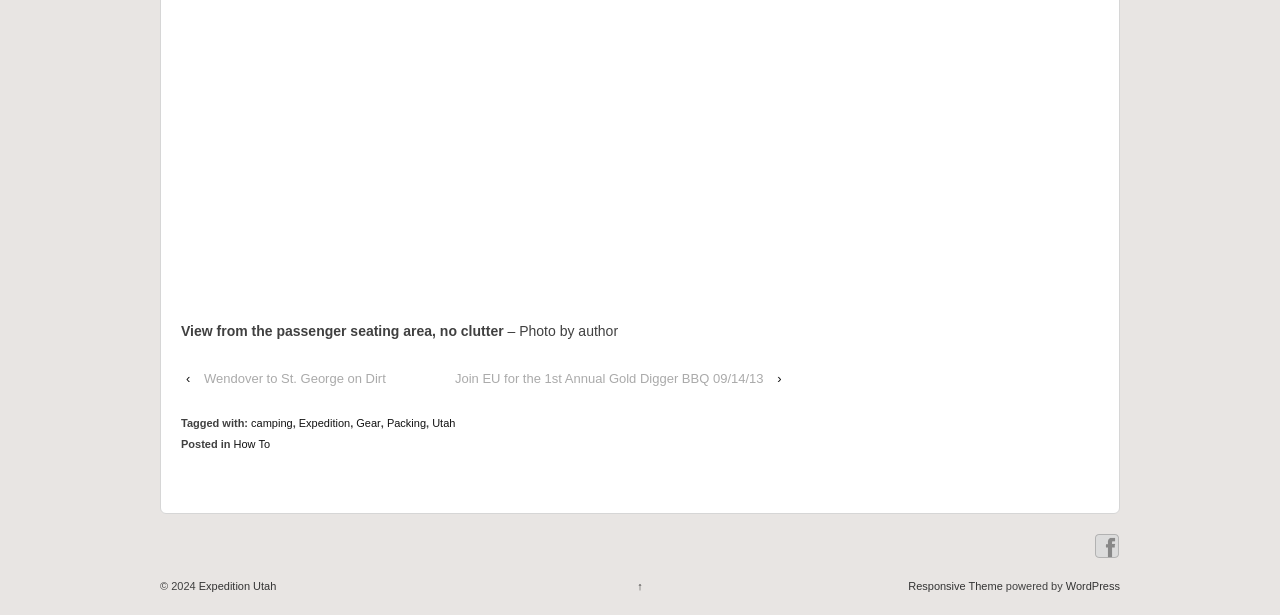Please specify the bounding box coordinates of the clickable region necessary for completing the following instruction: "Go to the Expedition Utah website". The coordinates must consist of four float numbers between 0 and 1, i.e., [left, top, right, bottom].

[0.153, 0.944, 0.216, 0.963]